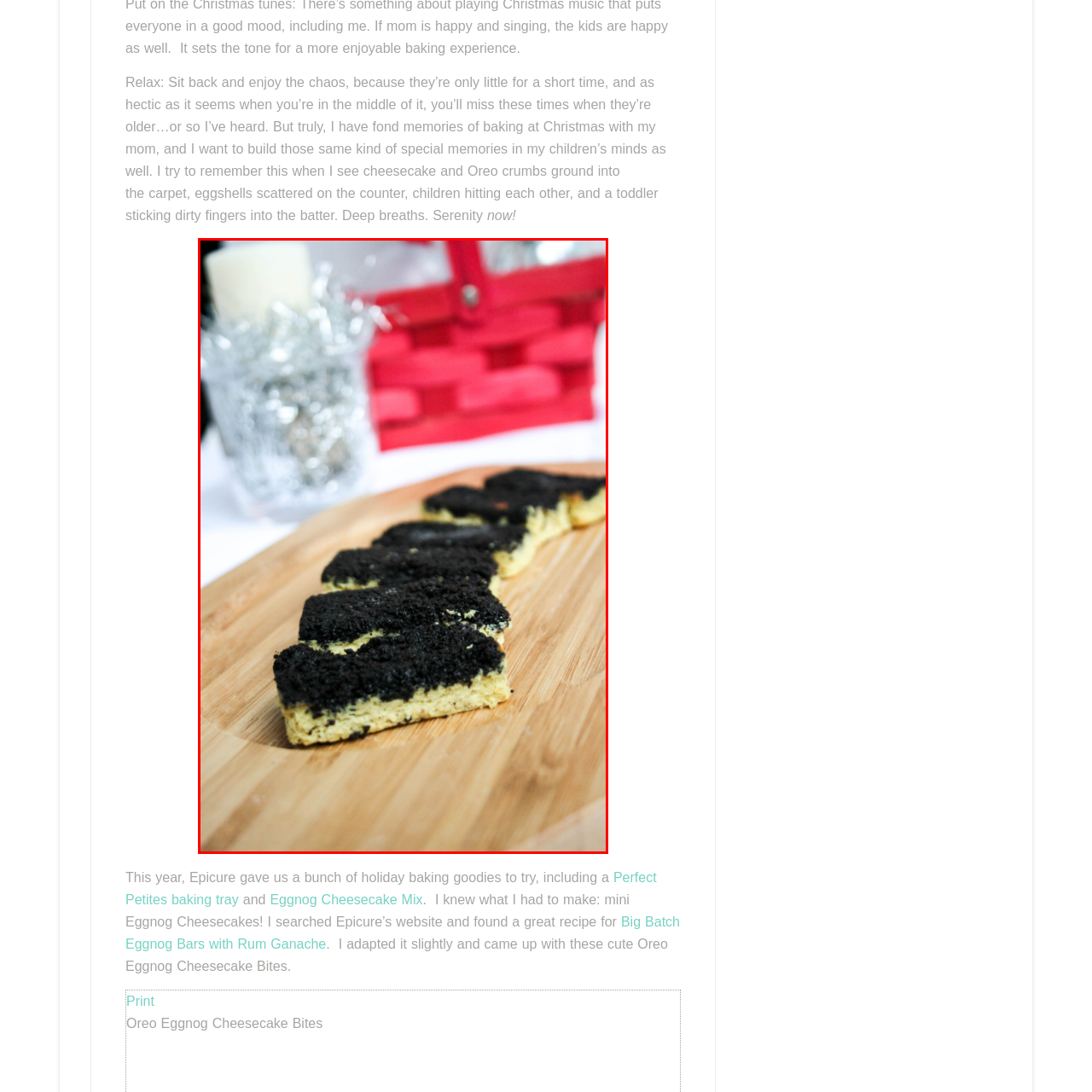What is the color of the basket in the background?
Examine the portion of the image surrounded by the red bounding box and deliver a detailed answer to the question.

The caption describes the background scene, mentioning a 'bright red basket', which suggests that the basket is prominently colored in a vibrant red hue.